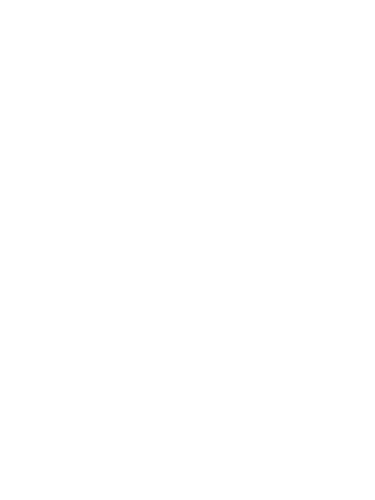Is the guitar in mint condition?
Using the information from the image, provide a comprehensive answer to the question.

The caption notes that the guitar is in mint condition, showcasing no visible wear or damage, which implies that it is in excellent condition.